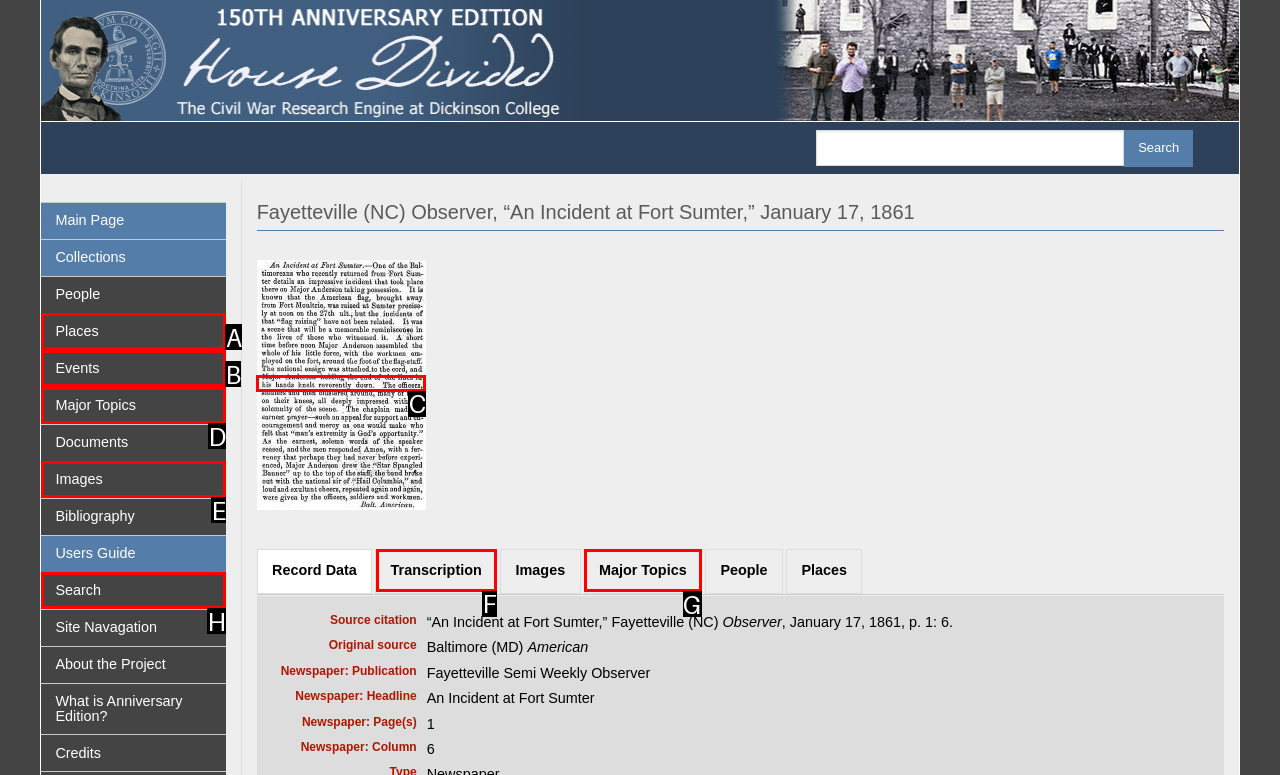To execute the task: Read the transcription, which one of the highlighted HTML elements should be clicked? Answer with the option's letter from the choices provided.

F